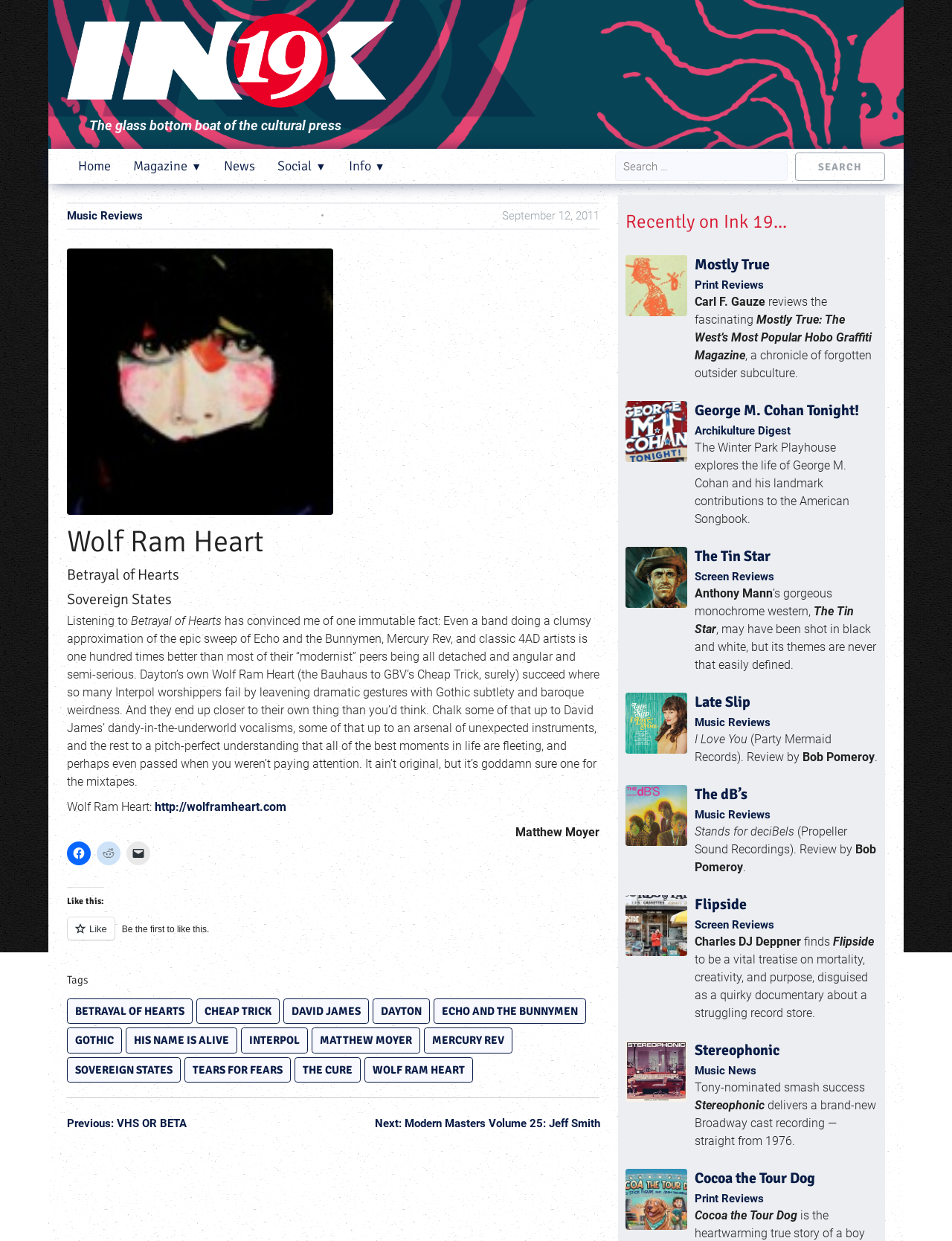Describe the webpage in detail, including text, images, and layout.

The webpage is a review article from Ink 19, a cultural press website. At the top, there is a logo of Ink 19, accompanied by a tagline "The glass bottom boat of the cultural press". Below the logo, there are navigation links to "Home", "Magazine", "News", "Social", and "Info". On the right side, there is a search bar with a "Search" button.

The main content of the webpage is a review article titled "Betrayal of Hearts (Sovereign States)" by Matthew Moyer. The article is divided into sections, with headings and subheadings. There is an image of the band Wolf Ram Heart above the article title. The review discusses the band's music, comparing it to other artists and praising its unique sound.

Below the review article, there are social media sharing links and a "Like this" section with a "Like or Reblog" iframe. The webpage also features a footer section with tags related to the article, including "BETRAYAL OF HEARTS", "CHEAP TRICK", and "WOLF RAM HEART".

On the right side of the webpage, there is a section titled "Recently on Ink 19...", which features three article previews with images, headings, and short descriptions. These articles are about "Mostly True", "George M. Cohan Tonight!", and "The Tin Star".